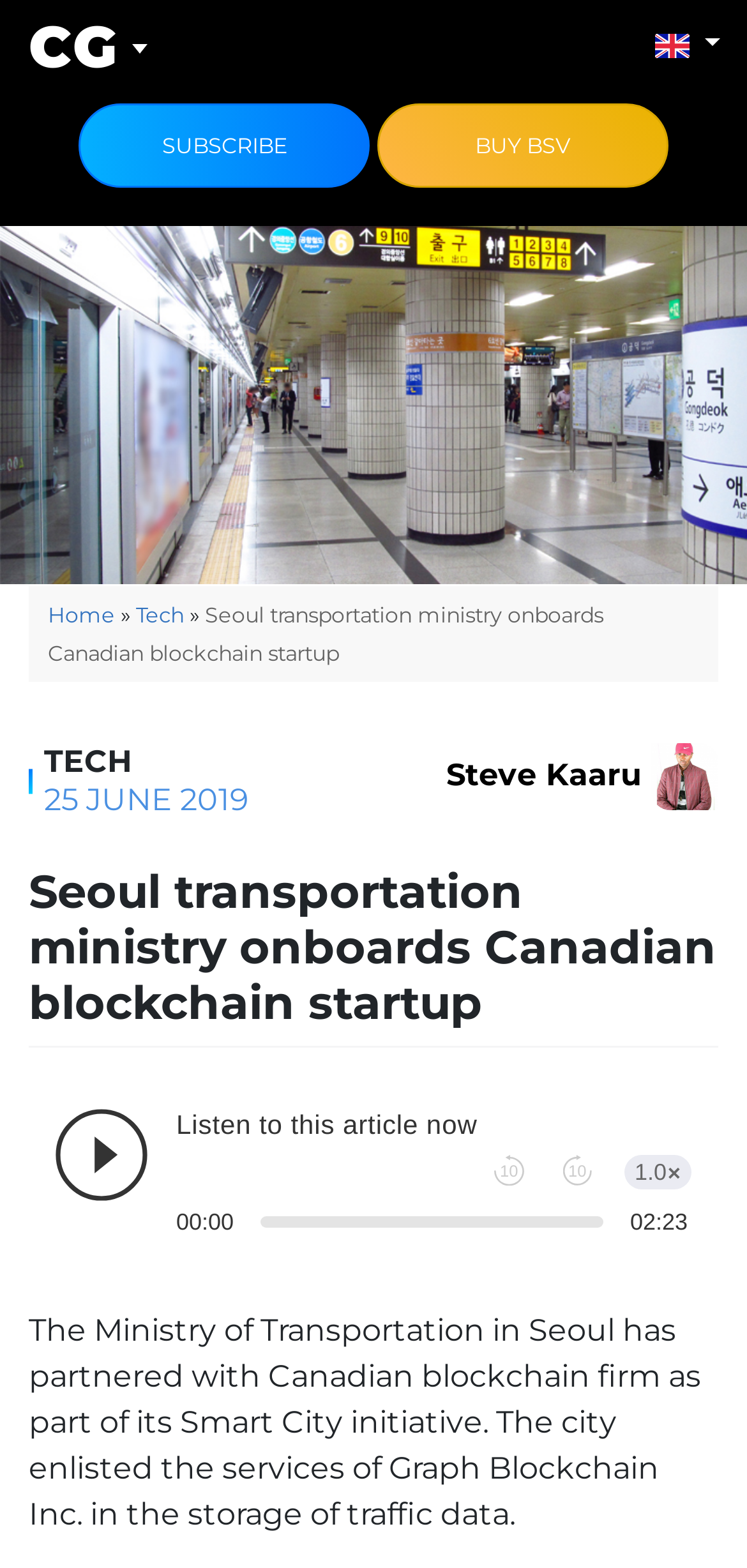What is the name of the author?
Please answer using one word or phrase, based on the screenshot.

Steve Kaaru